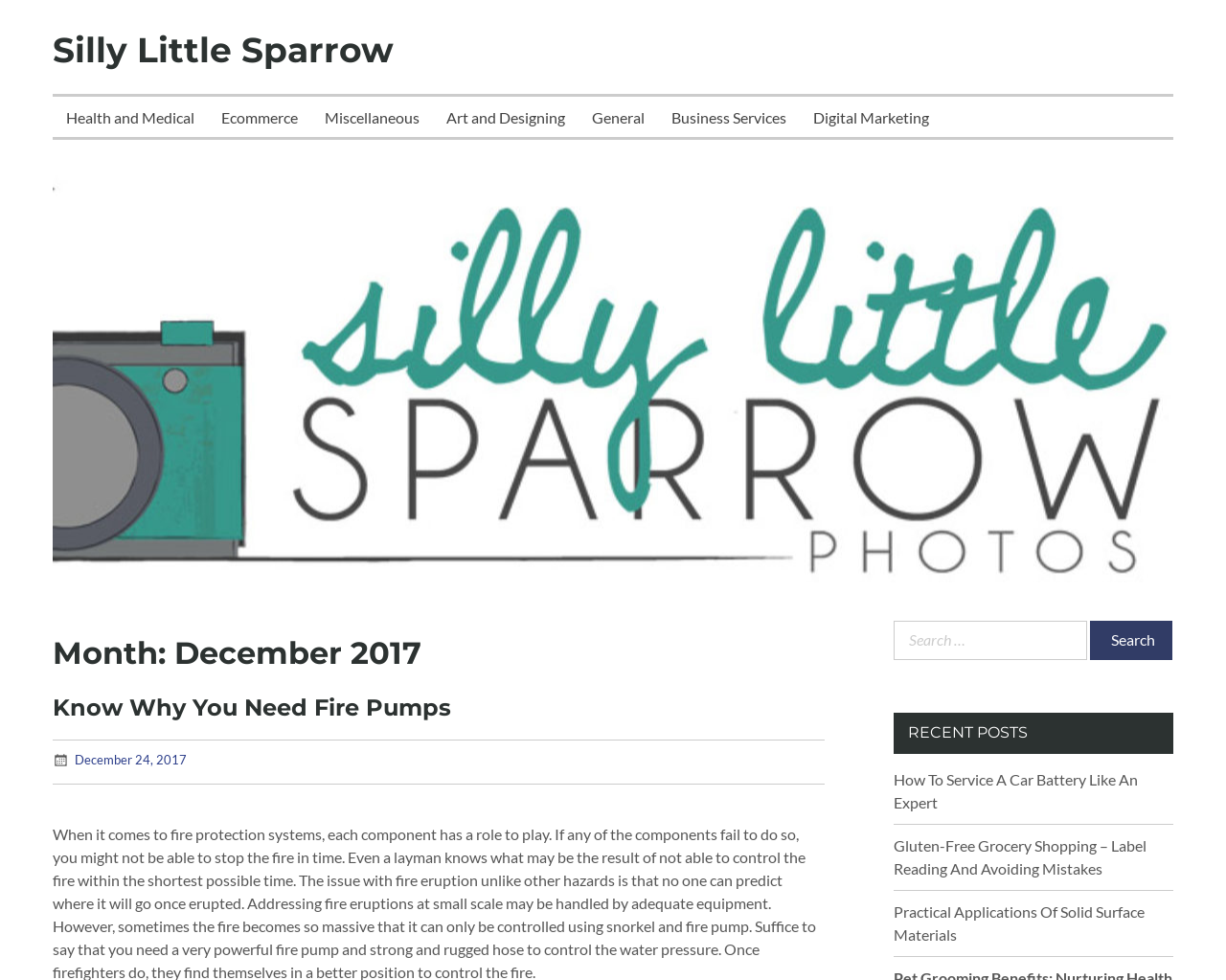Provide a one-word or brief phrase answer to the question:
How many recent posts are listed?

3